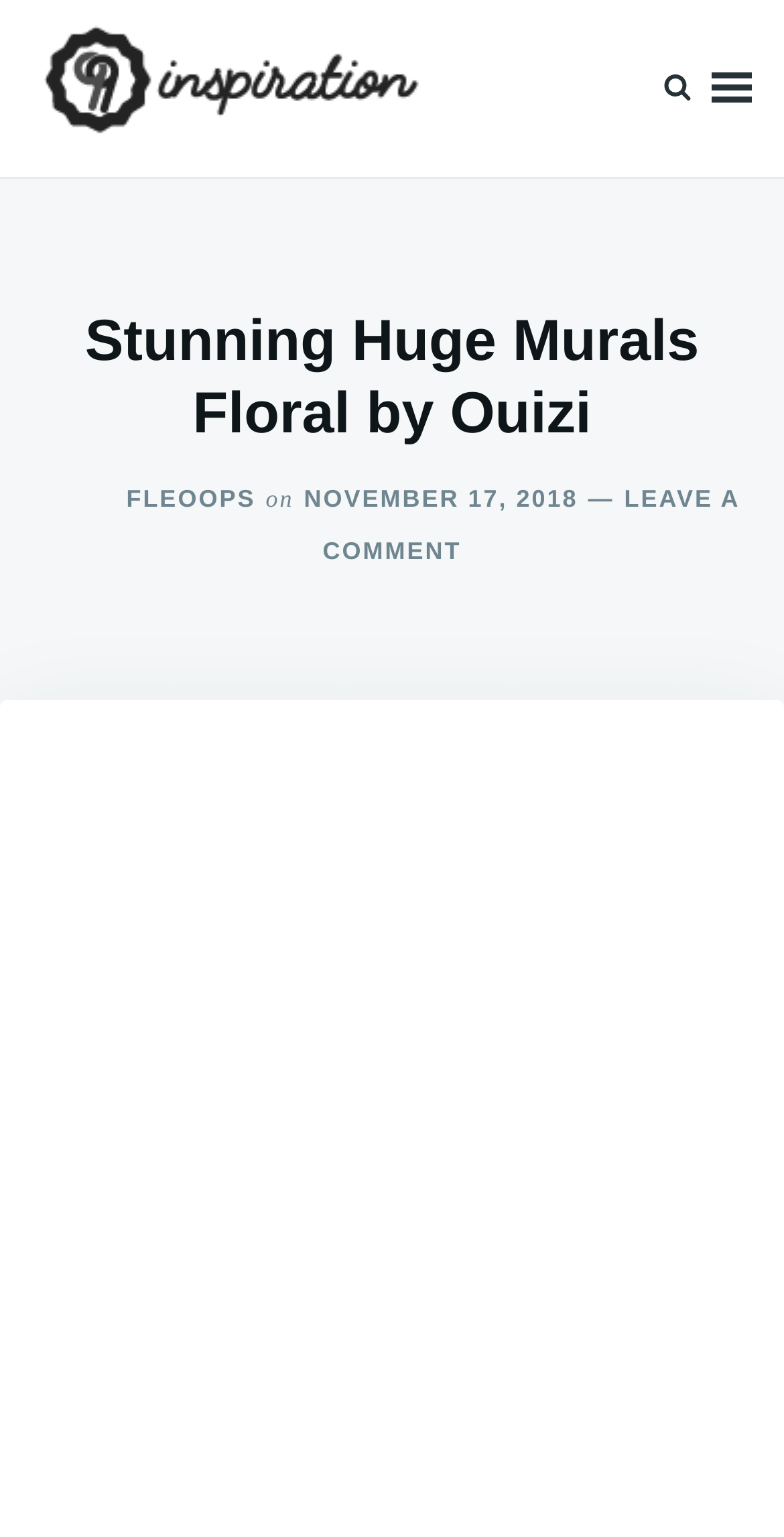Locate the bounding box of the user interface element based on this description: "Menu".

[0.908, 0.0, 0.959, 0.115]